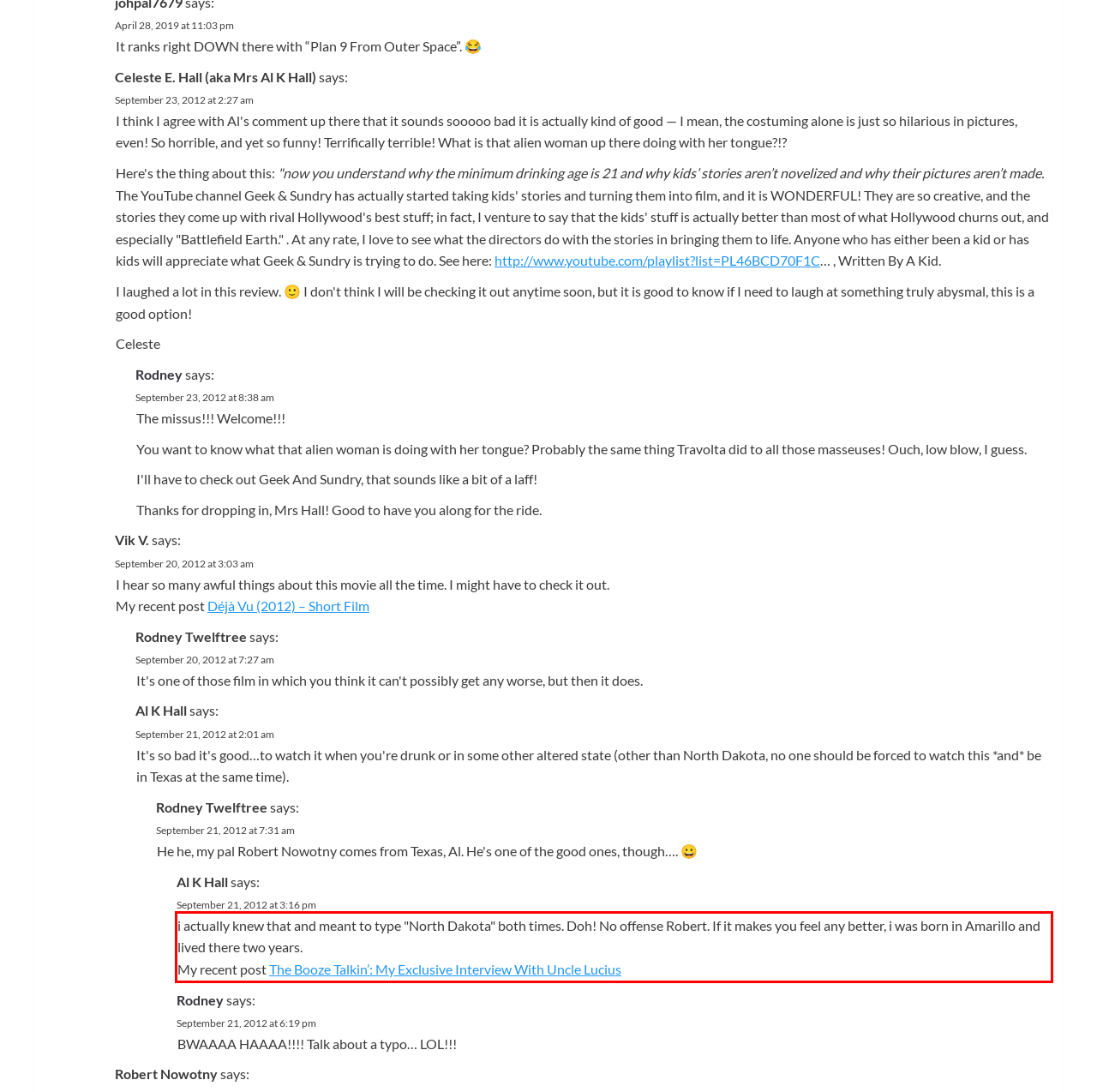There is a screenshot of a webpage with a red bounding box around a UI element. Please use OCR to extract the text within the red bounding box.

i actually knew that and meant to type "North Dakota" both times. Doh! No offense Robert. If it makes you feel any better, i was born in Amarillo and lived there two years. My recent post The Booze Talkin’: My Exclusive Interview With Uncle Lucius